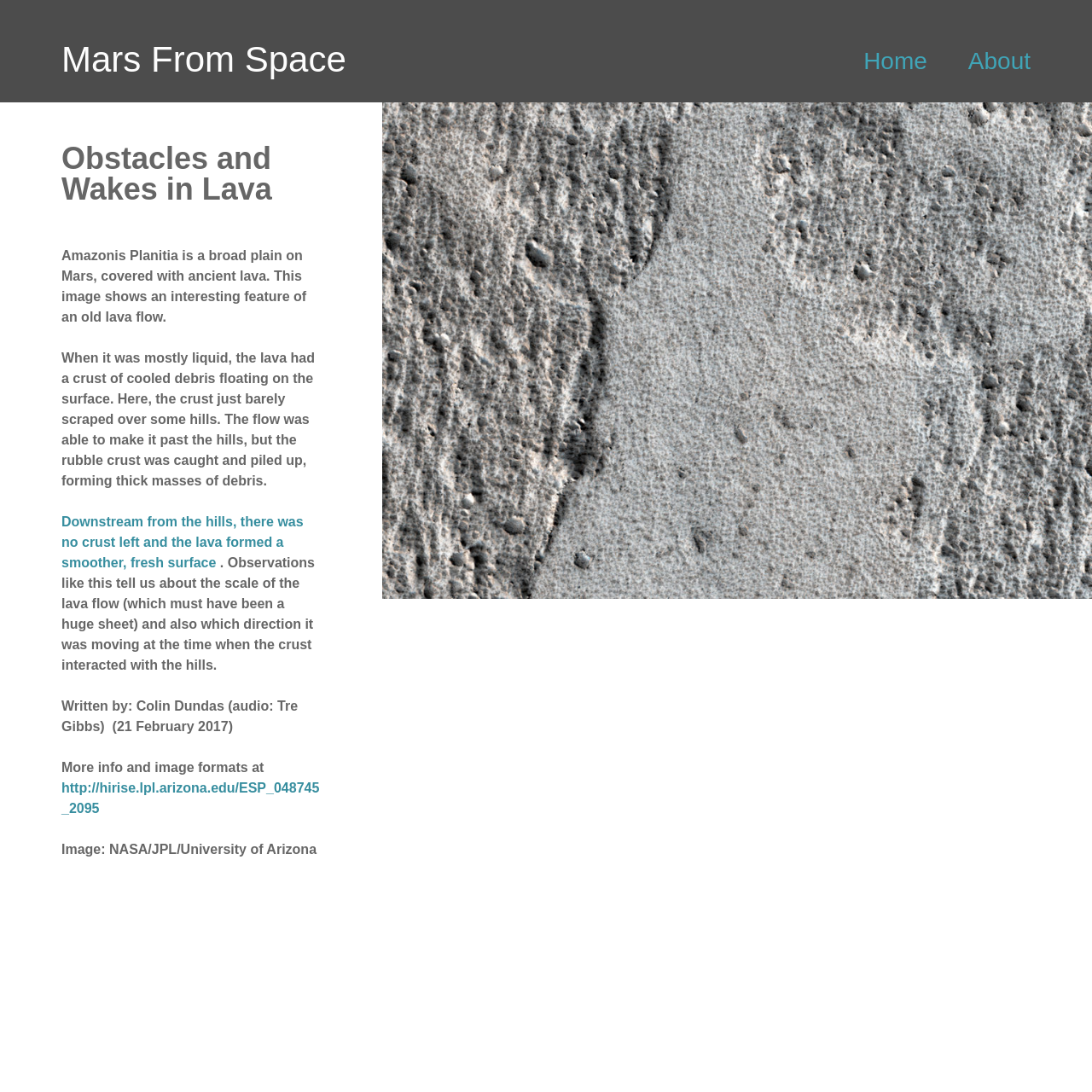Provide a one-word or short-phrase response to the question:
What is the location of the lava flow?

Amazonis Planitia